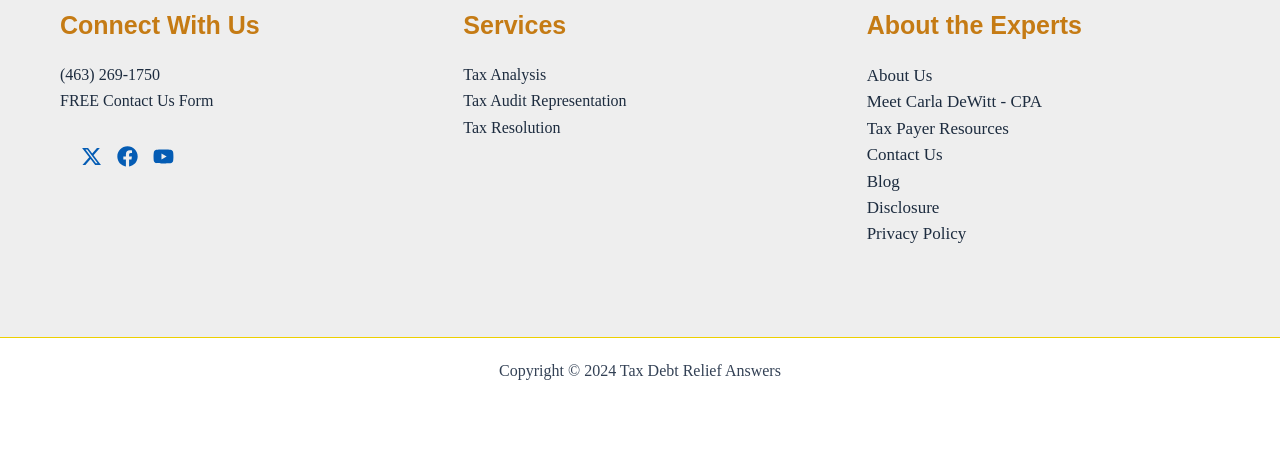Please locate the bounding box coordinates of the element that should be clicked to complete the given instruction: "Click the Facebook link".

[0.091, 0.317, 0.109, 0.368]